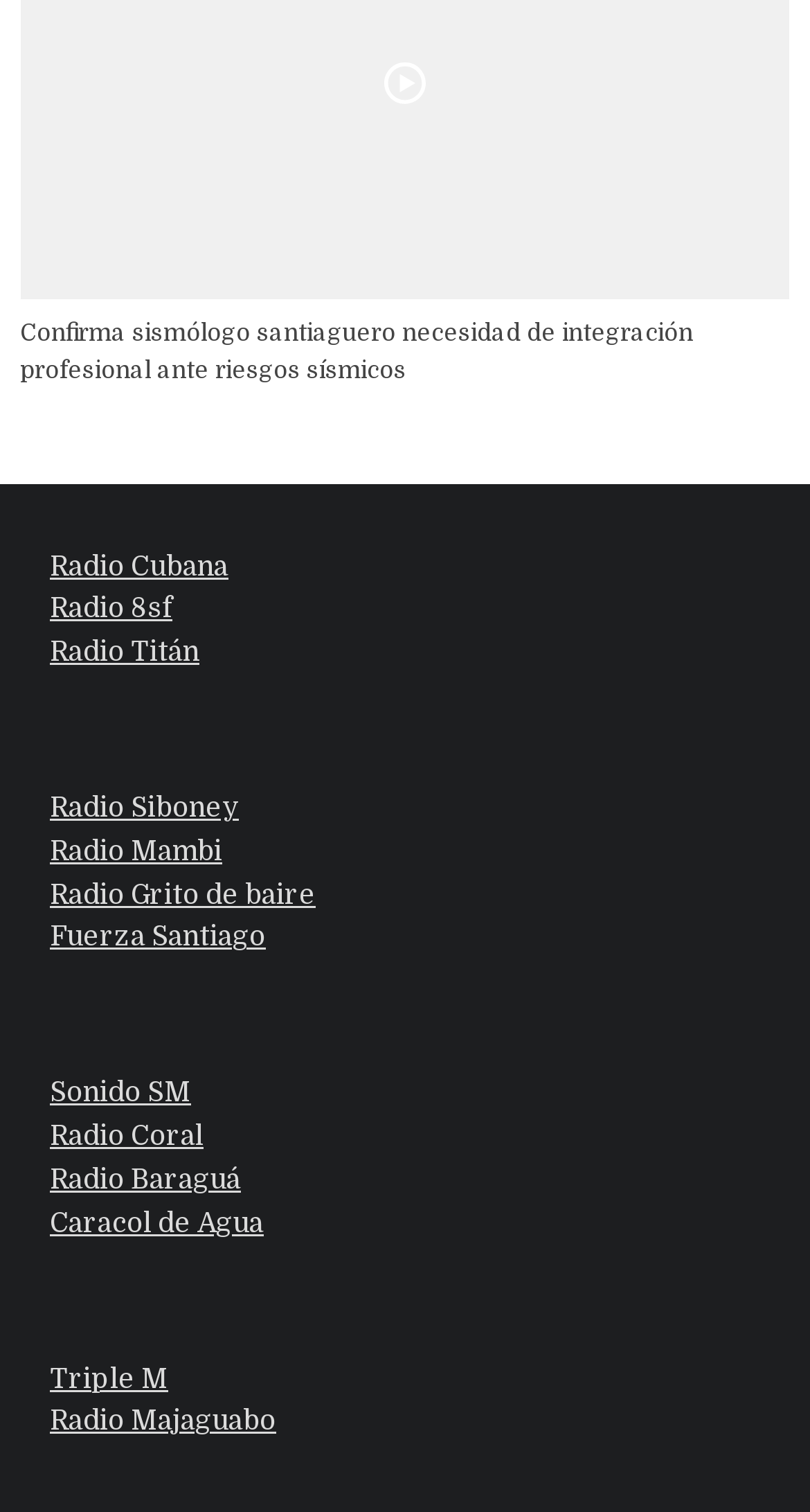Is there an image on the webpage?
Using the image as a reference, give a one-word or short phrase answer.

Yes